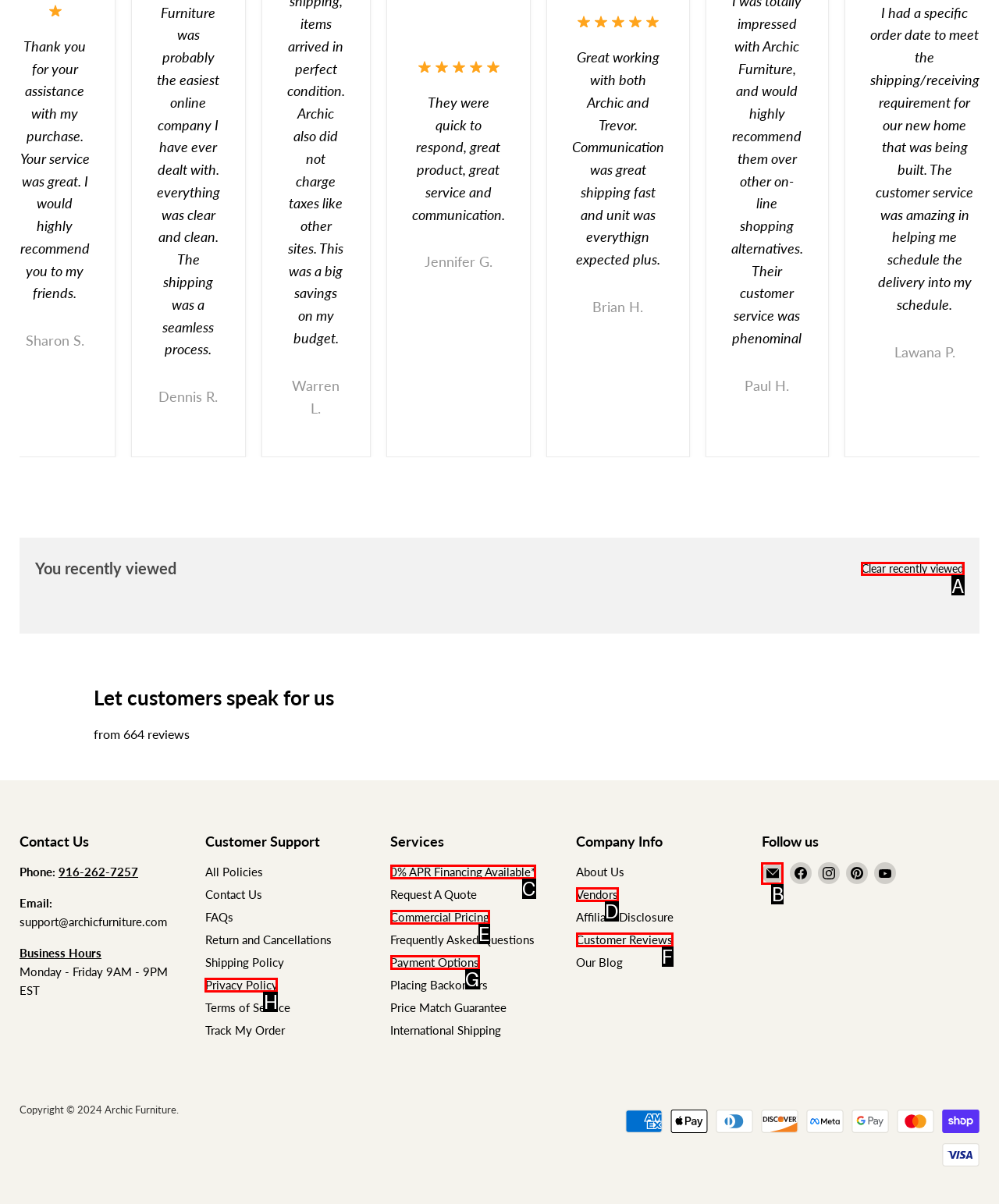Point out the specific HTML element to click to complete this task: Clear recently viewed Reply with the letter of the chosen option.

A